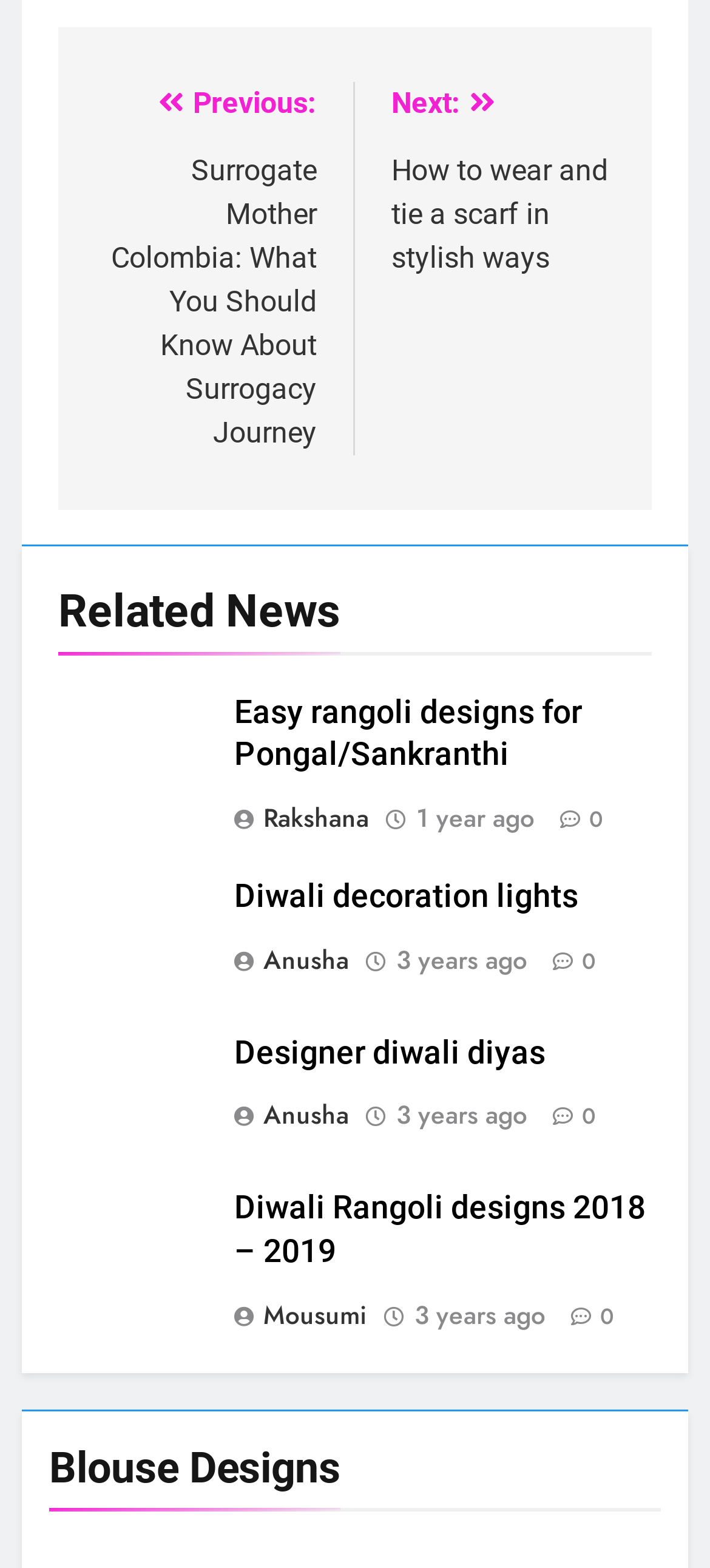Identify the bounding box for the described UI element. Provide the coordinates in (top-left x, top-left y, bottom-right x, bottom-right y) format with values ranging from 0 to 1: Anusha

[0.329, 0.601, 0.509, 0.624]